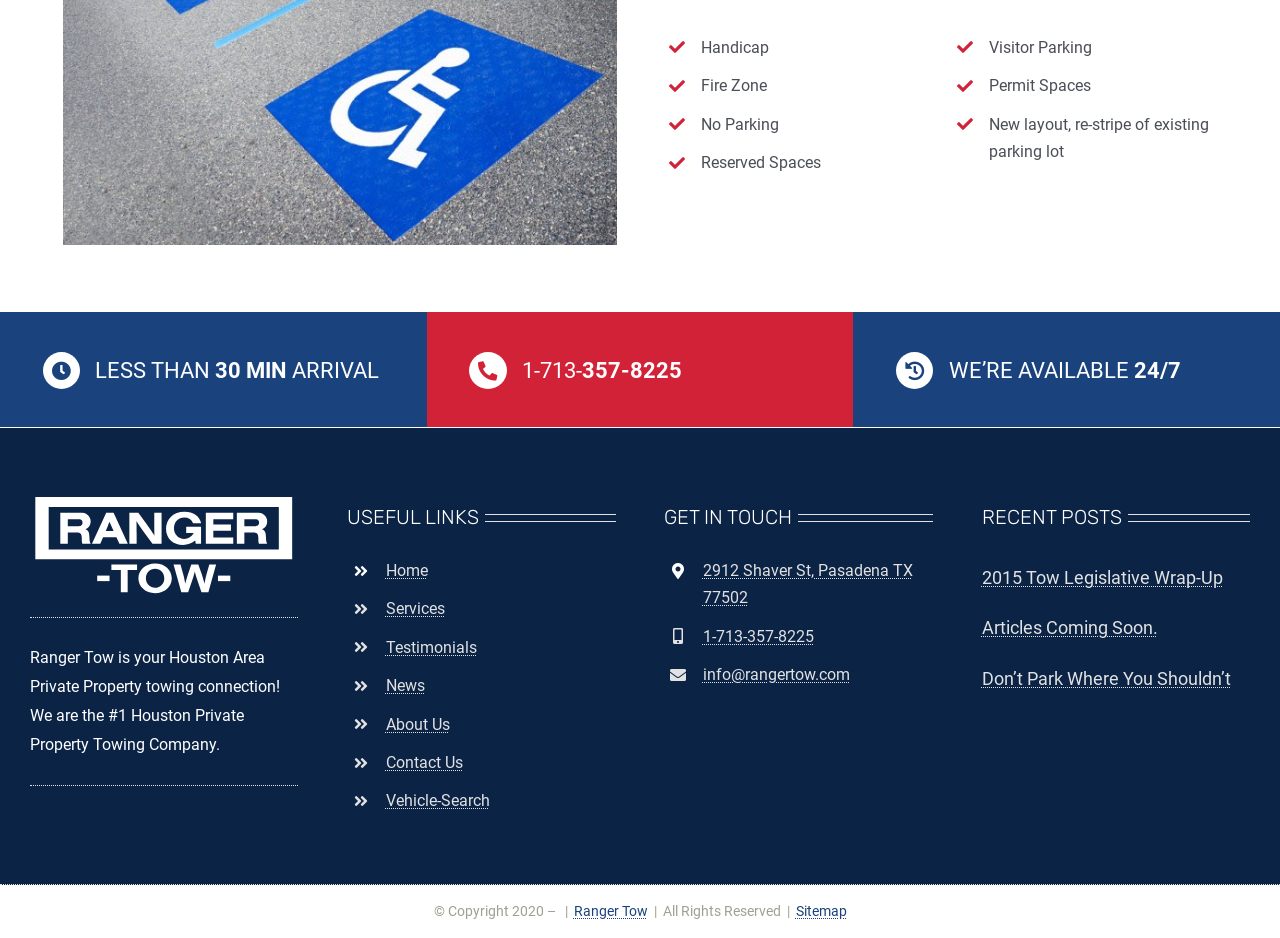Provide a single word or phrase answer to the question: 
What is the company name?

Ranger Tow